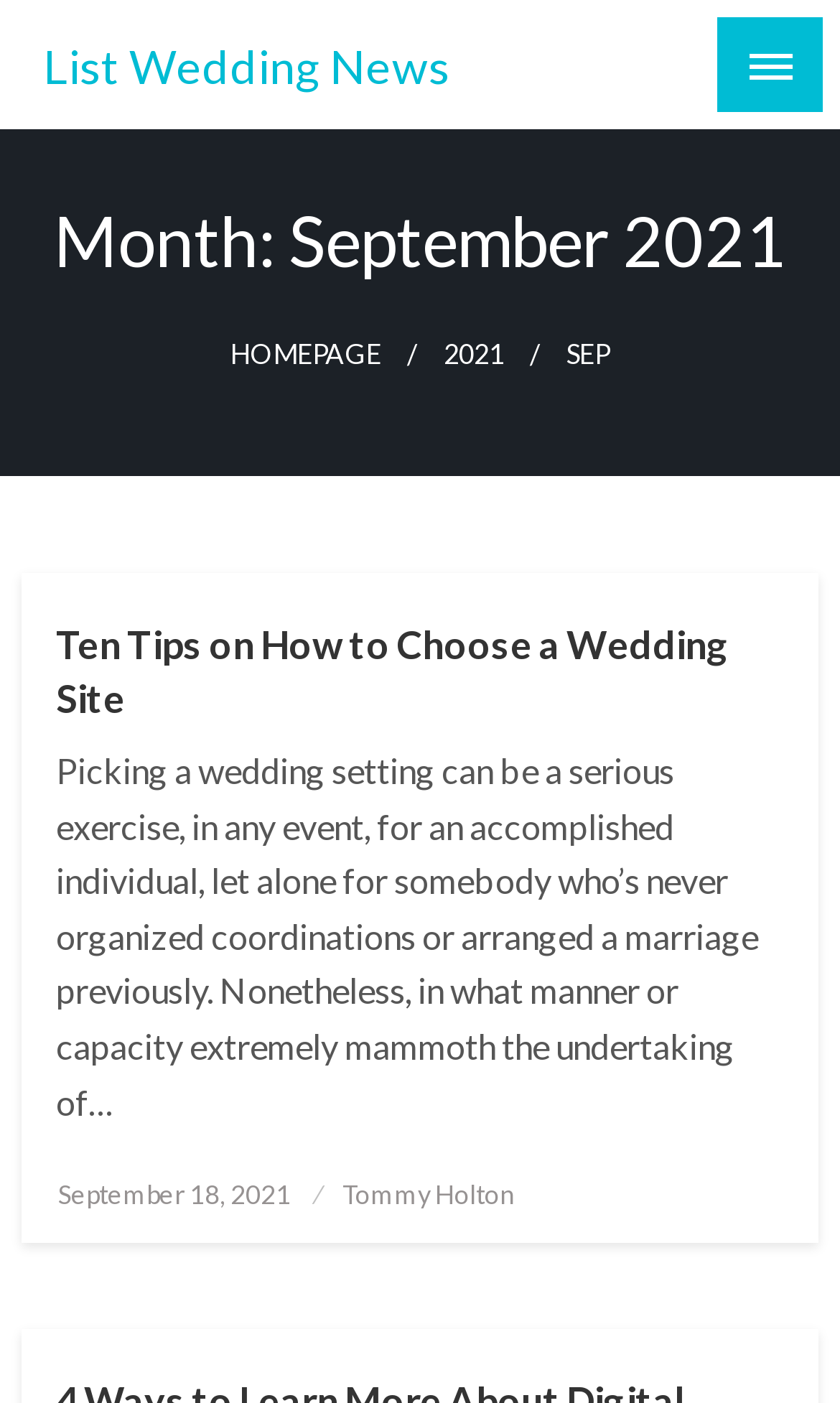What is the topic of the article?
Look at the image and answer with only one word or phrase.

Wedding